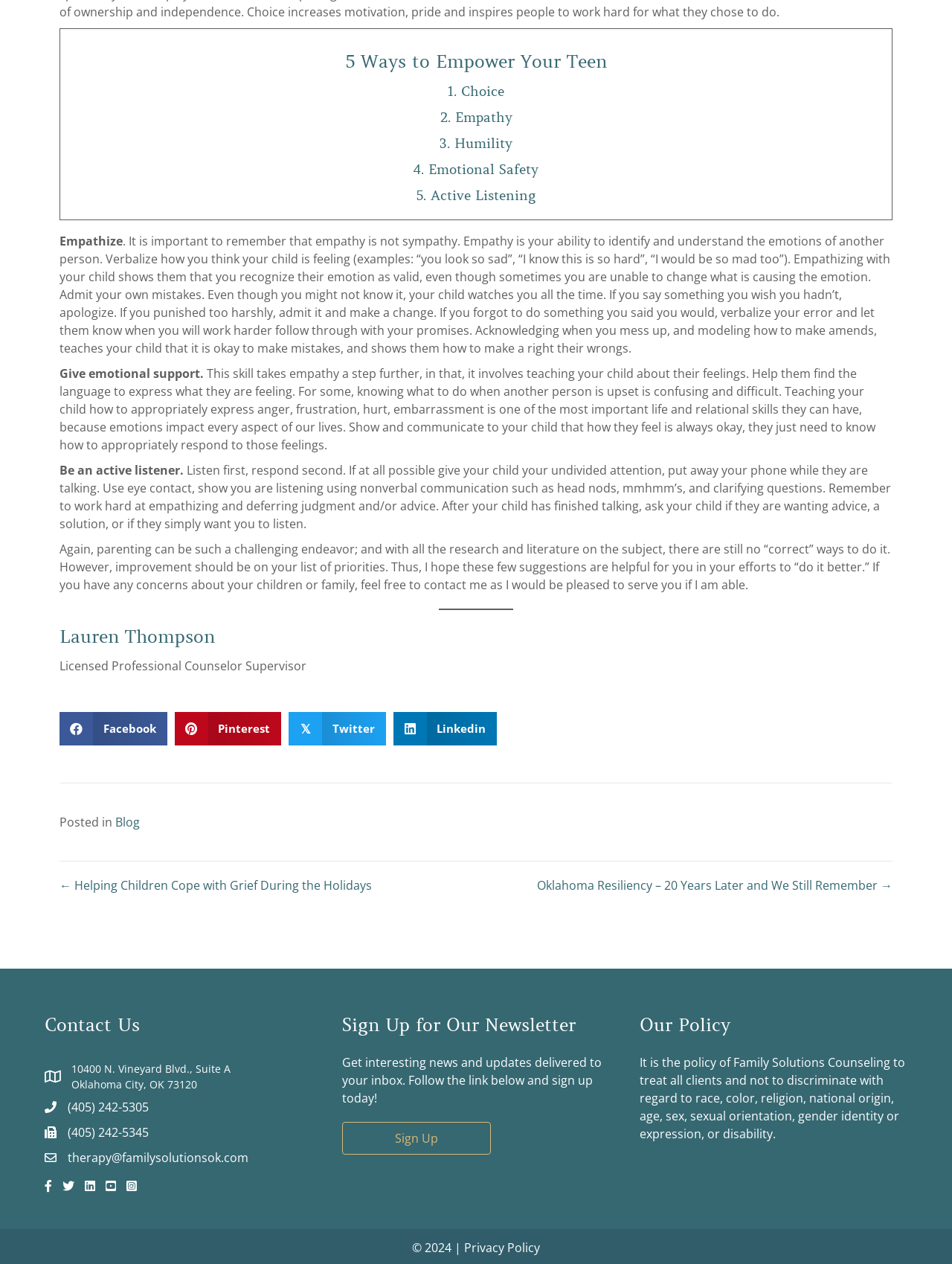Who is the author of the article?
Based on the screenshot, provide your answer in one word or phrase.

Lauren Thompson